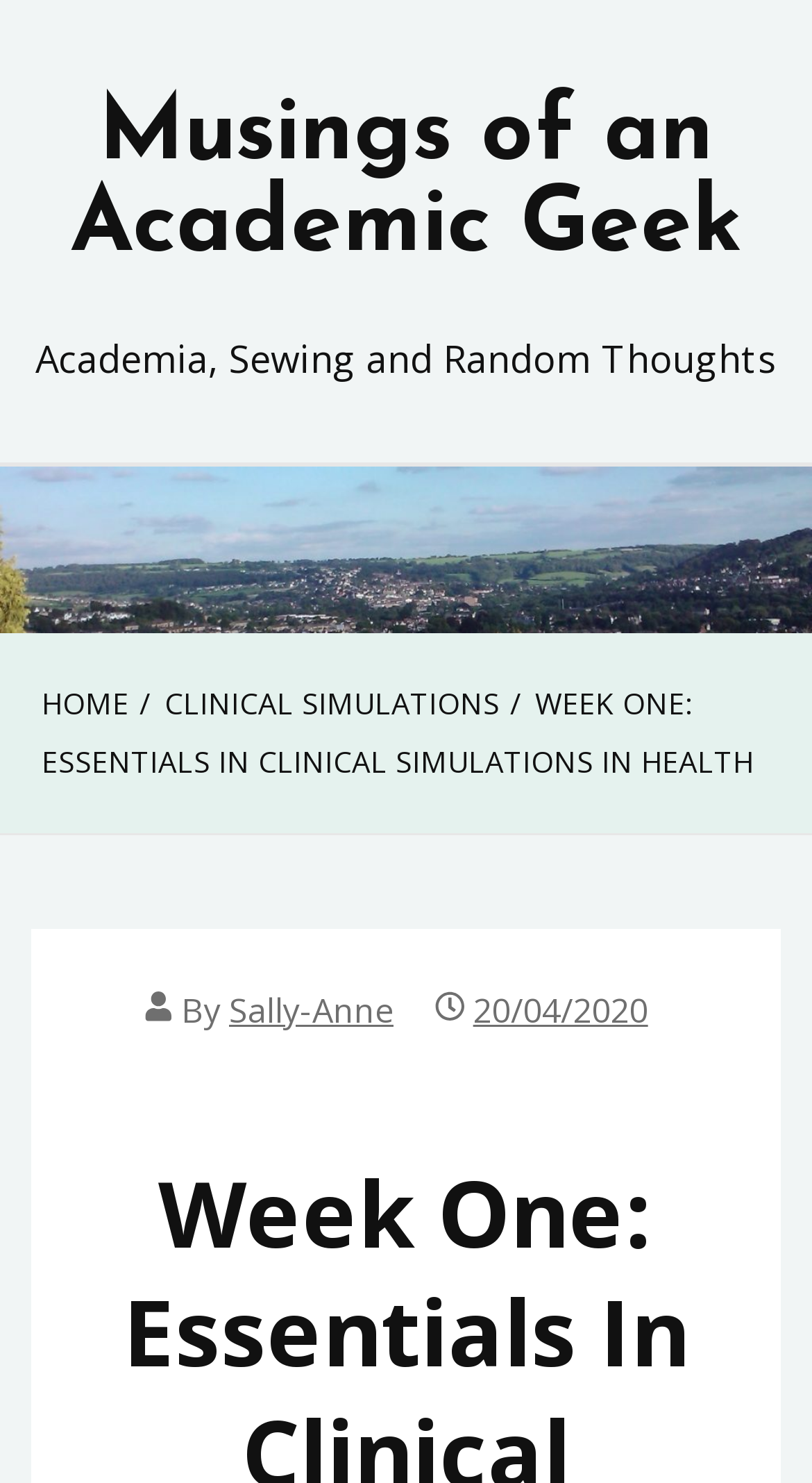How many links are in the breadcrumbs navigation?
Using the image as a reference, give a one-word or short phrase answer.

3